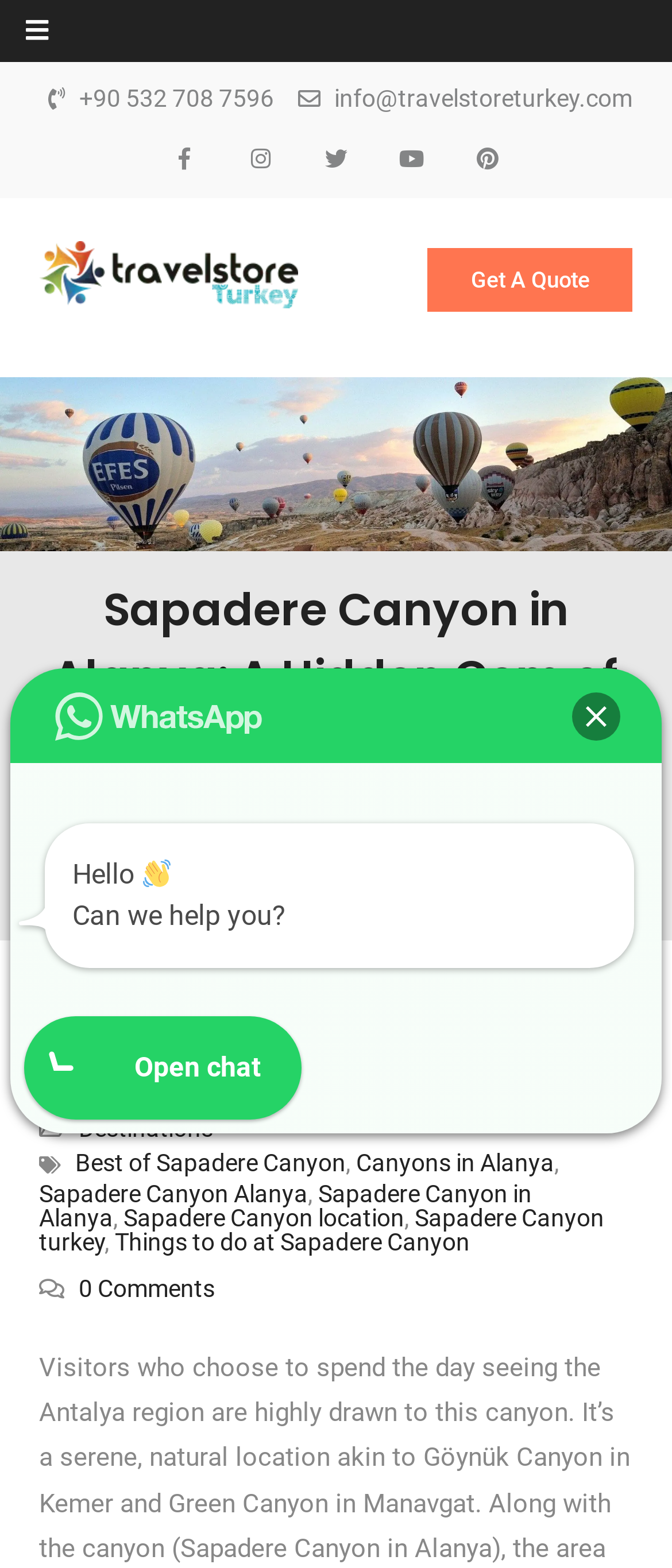Based on what you see in the screenshot, provide a thorough answer to this question: What is the phone number of Travel Store Turkey?

I found the phone number by looking at the link element with the text '+90 532 708 7596' which is located at the top of the webpage.